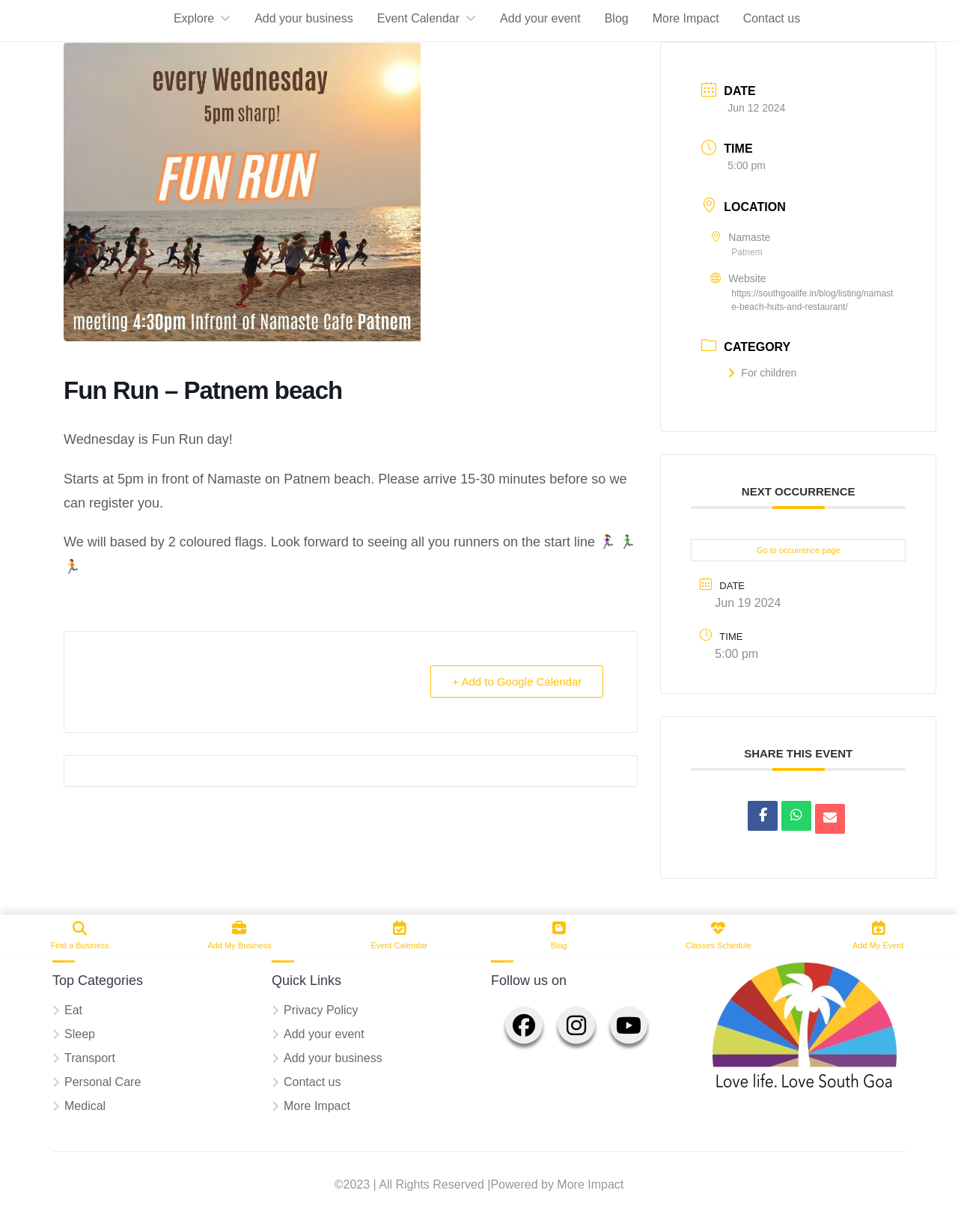Give a short answer using one word or phrase for the question:
At what time does the Fun Run start?

5:00 pm